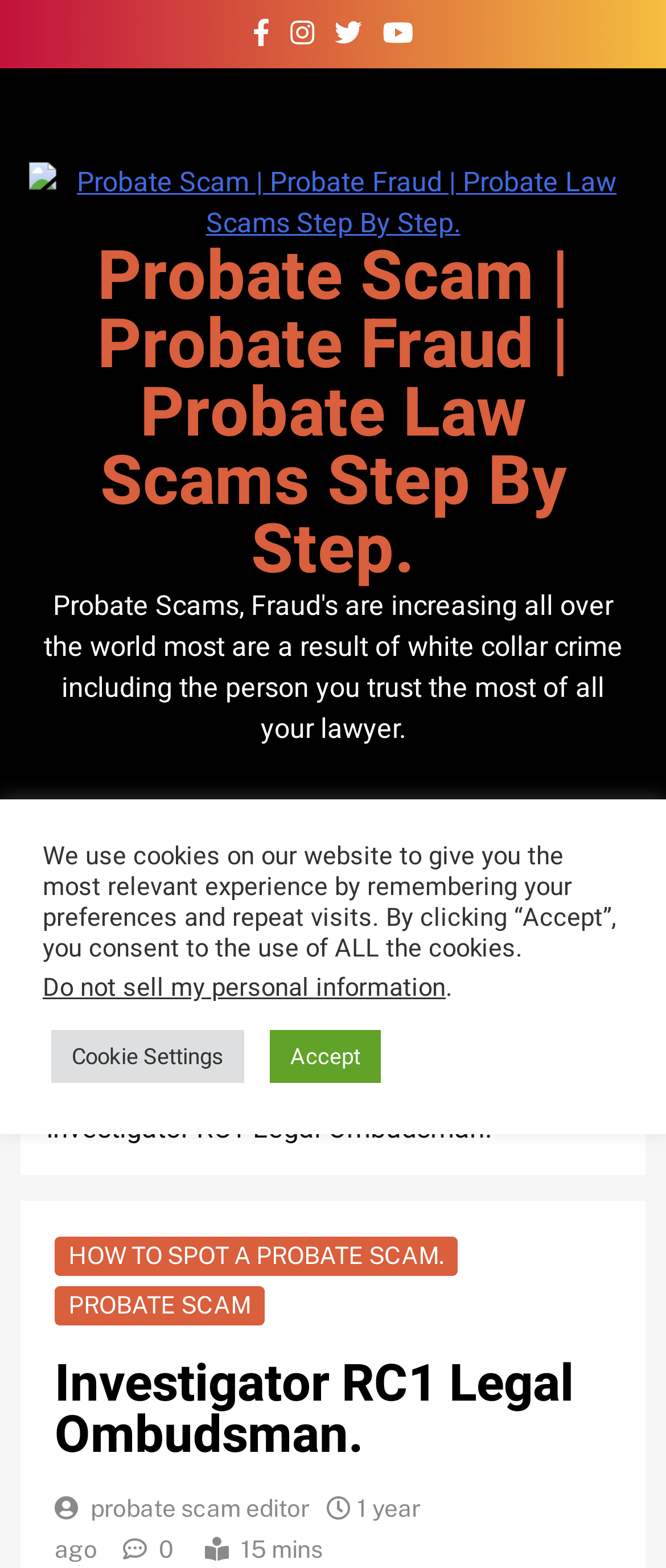Identify the main title of the webpage and generate its text content.

Investigator RC1 Legal Ombudsman.